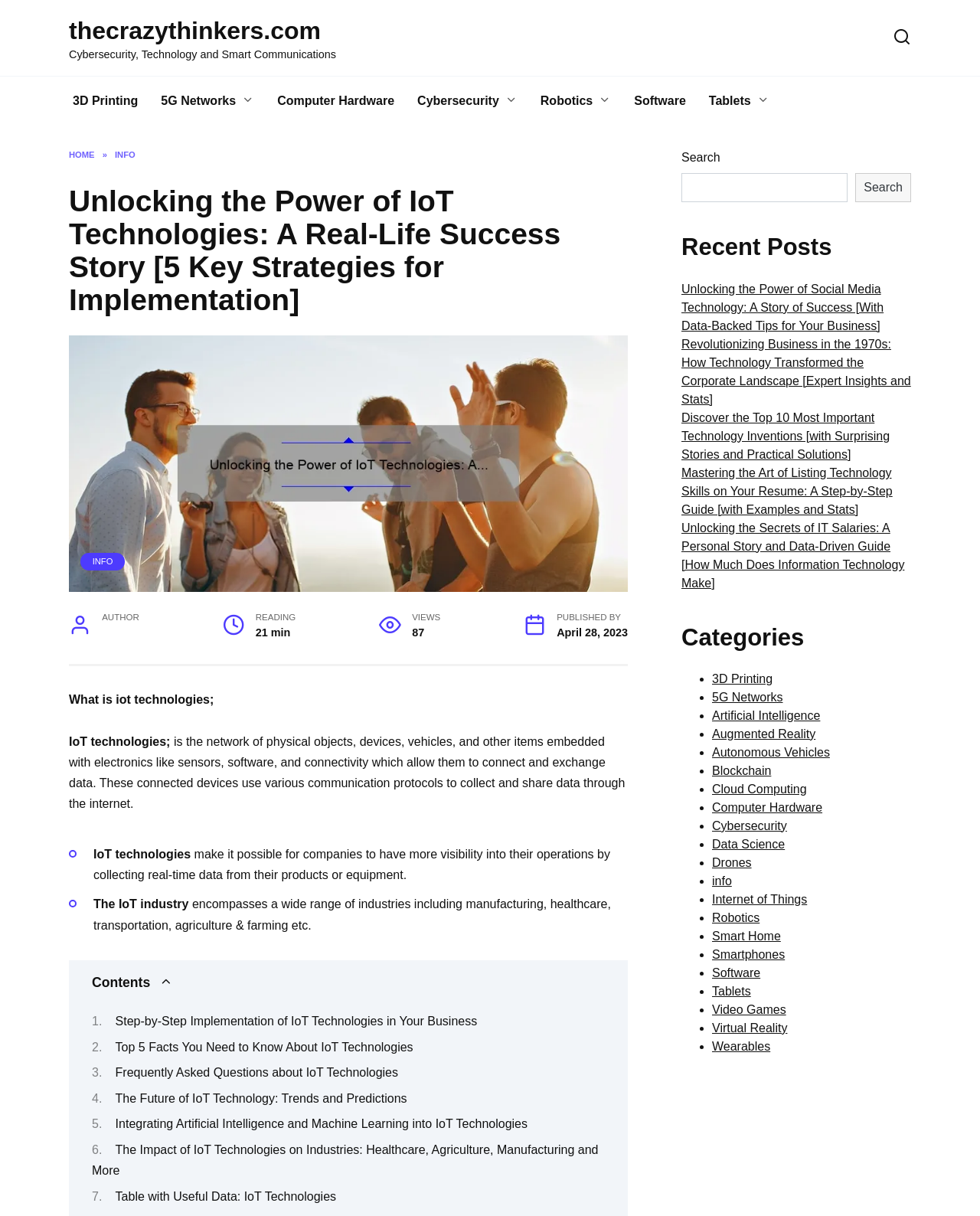Find the coordinates for the bounding box of the element with this description: "Robotics".

[0.727, 0.749, 0.775, 0.76]